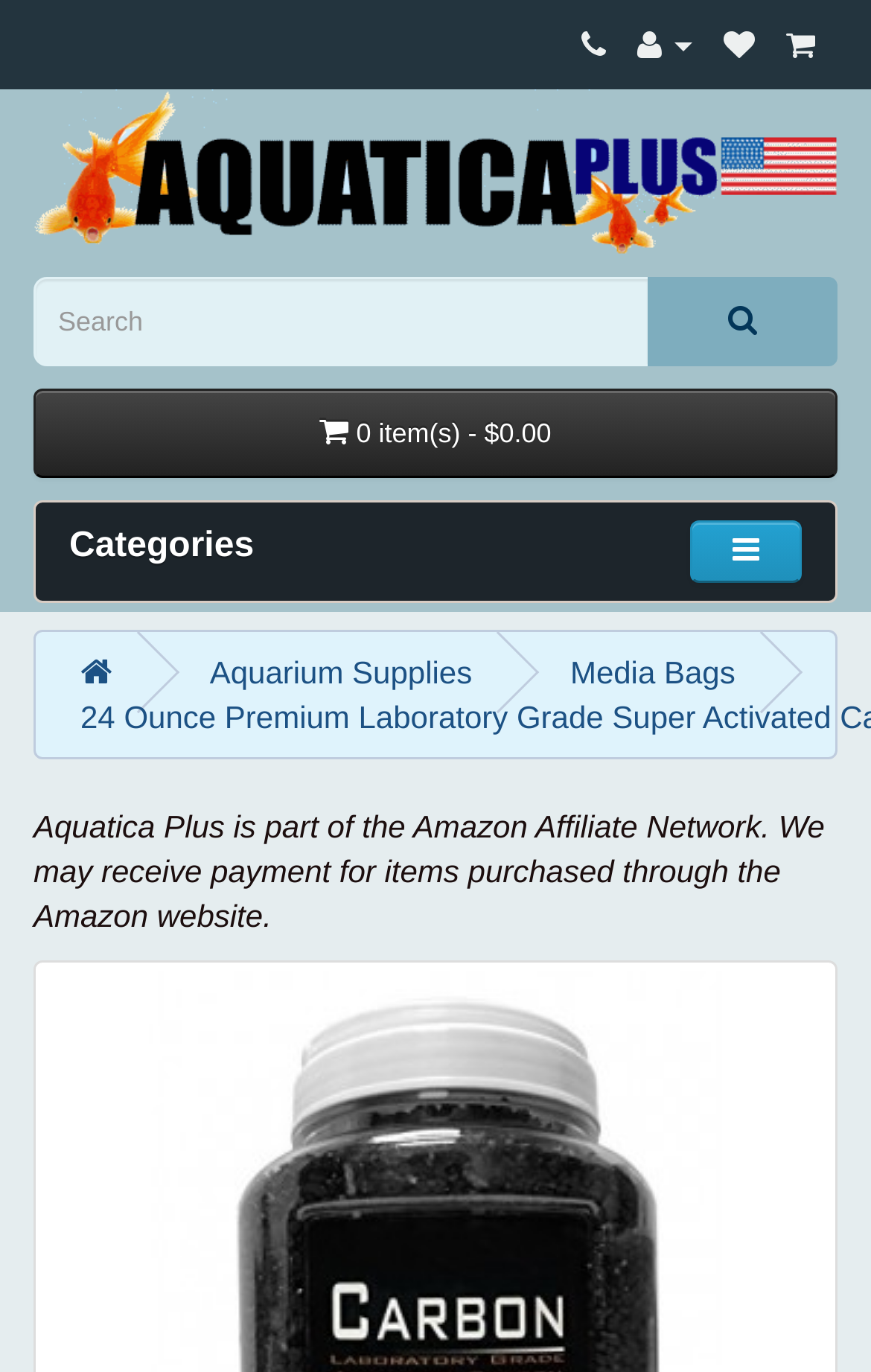What is the affiliation of the website?
Answer with a single word or phrase, using the screenshot for reference.

Amazon Affiliate Network